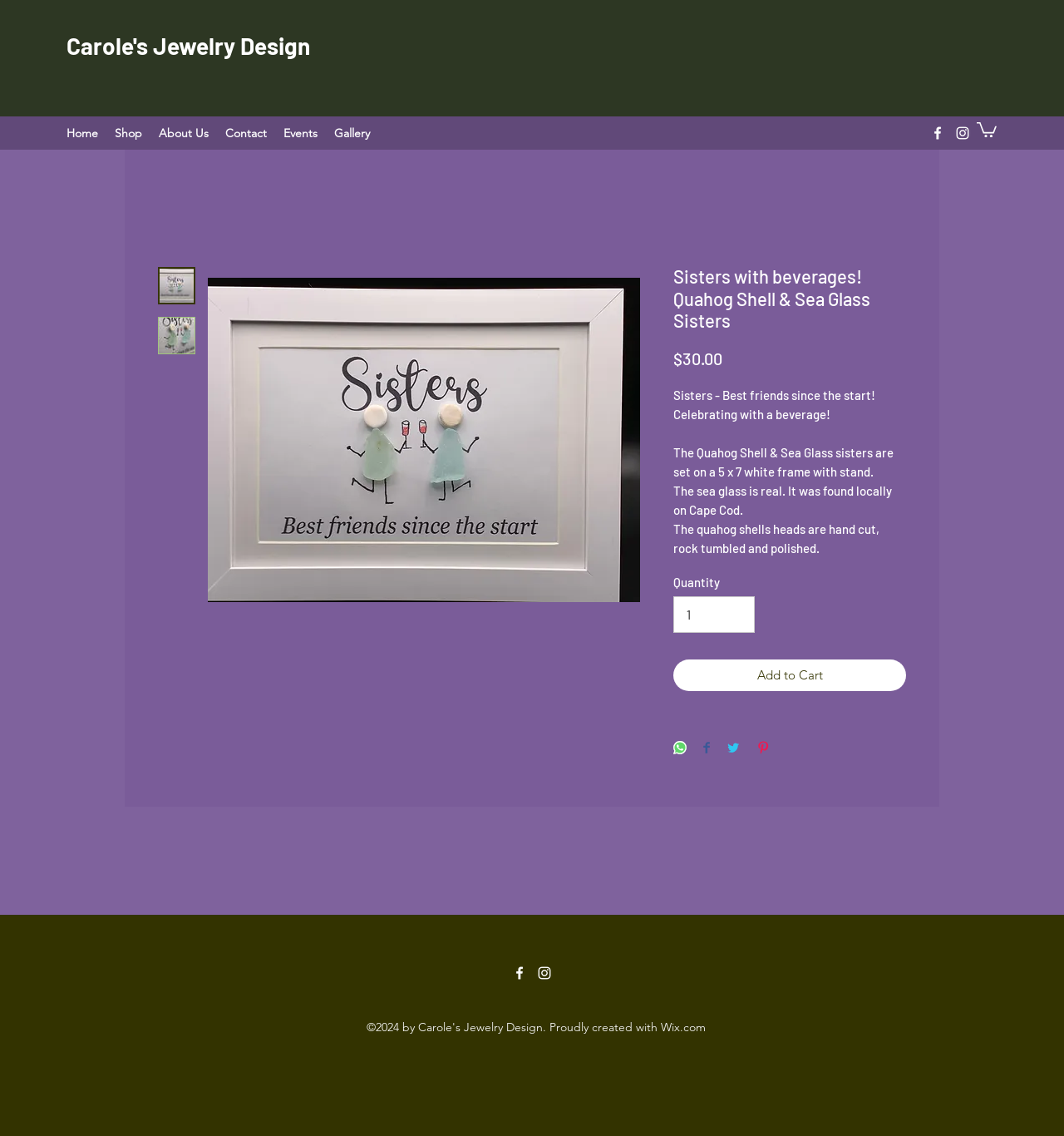Determine the coordinates of the bounding box for the clickable area needed to execute this instruction: "Click on the 'Shop' link".

[0.1, 0.106, 0.141, 0.128]